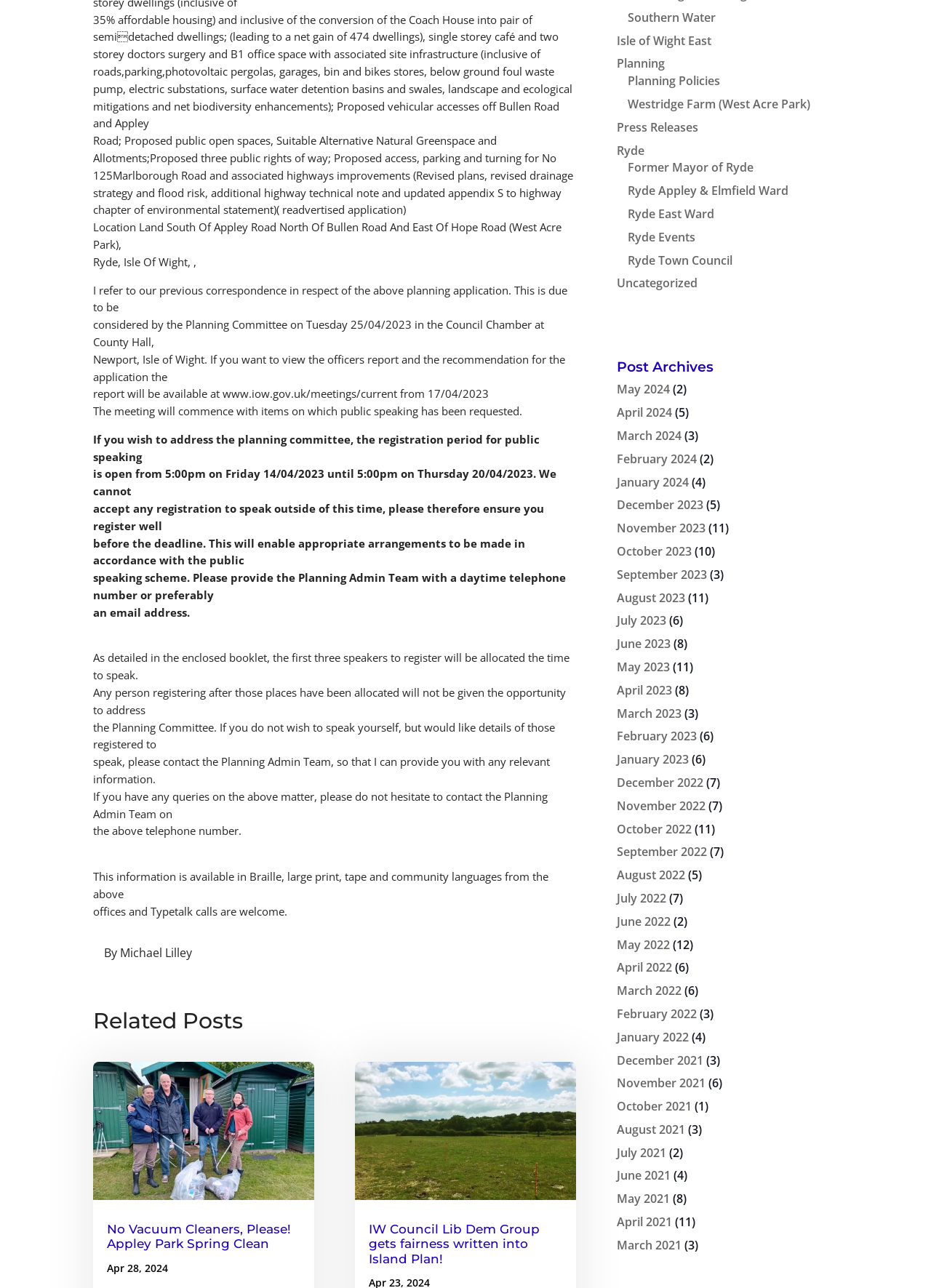Predict the bounding box coordinates of the area that should be clicked to accomplish the following instruction: "View related articles". The bounding box coordinates should consist of four float numbers between 0 and 1, i.e., [left, top, right, bottom].

None